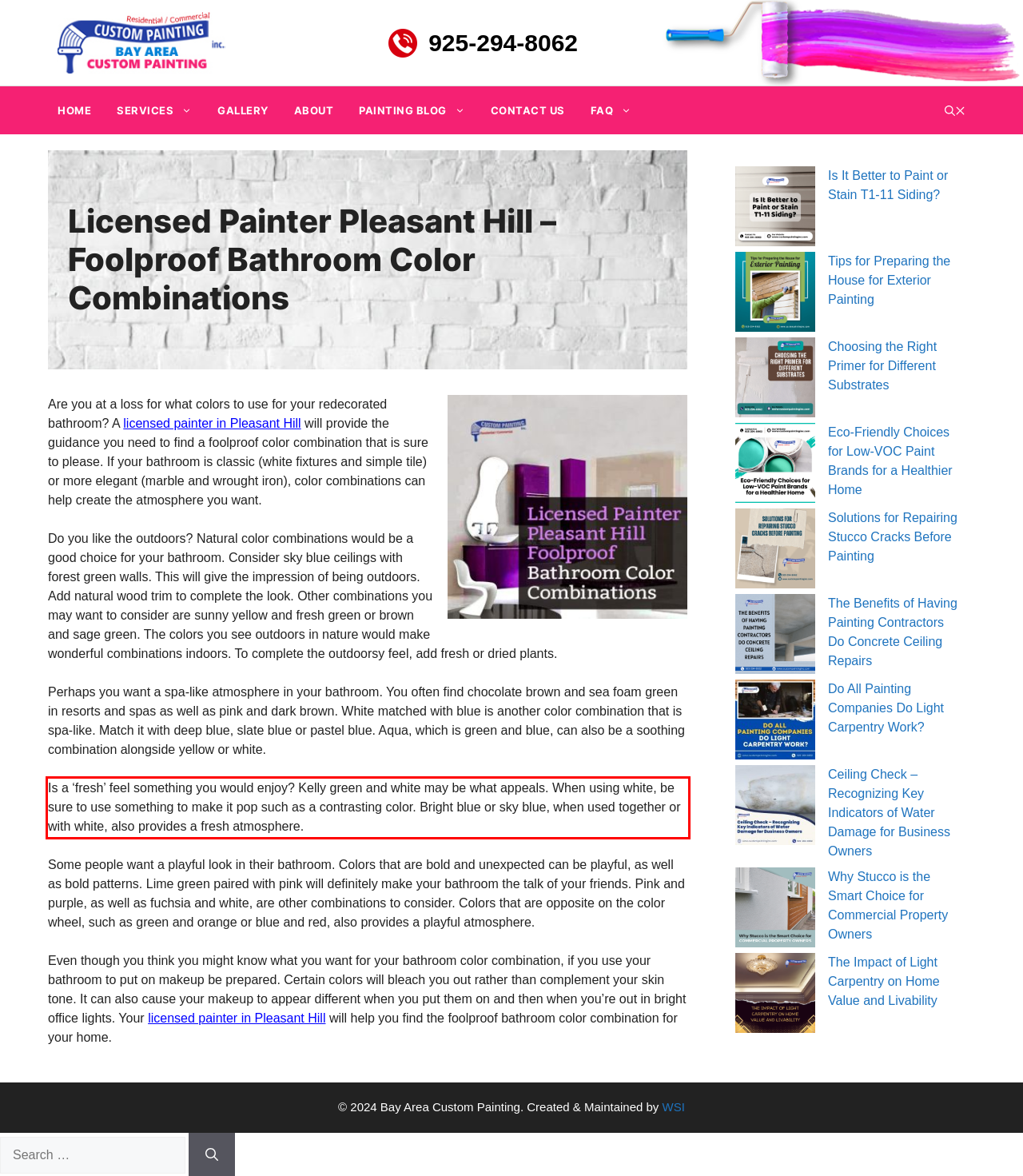Your task is to recognize and extract the text content from the UI element enclosed in the red bounding box on the webpage screenshot.

Is a ‘fresh’ feel something you would enjoy? Kelly green and white may be what appeals. When using white, be sure to use something to make it pop such as a contrasting color. Bright blue or sky blue, when used together or with white, also provides a fresh atmosphere.